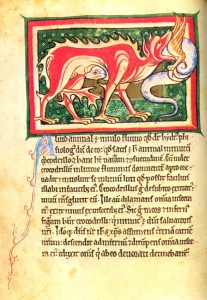What is the purpose of the accompanying text?
Please provide a detailed and thorough answer to the question.

The accompanying text provides insights into the symbolic meaning behind the hydra, linking its narrative to themes of redemption and the battle between good and evil. This suggests that the text serves to explain the significance and meaning of the illustration.